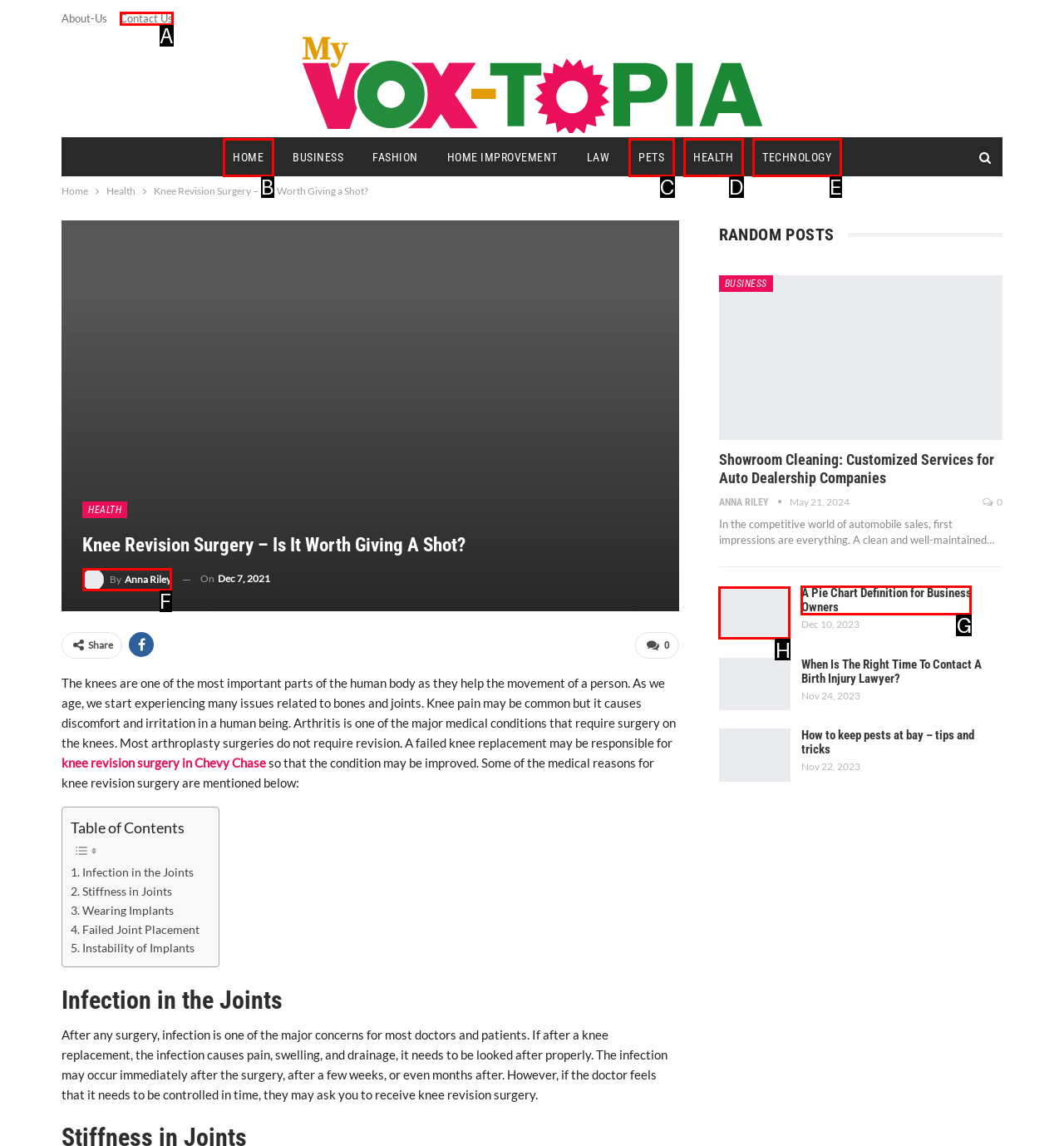Which HTML element fits the description: Contact Us? Respond with the letter of the appropriate option directly.

A